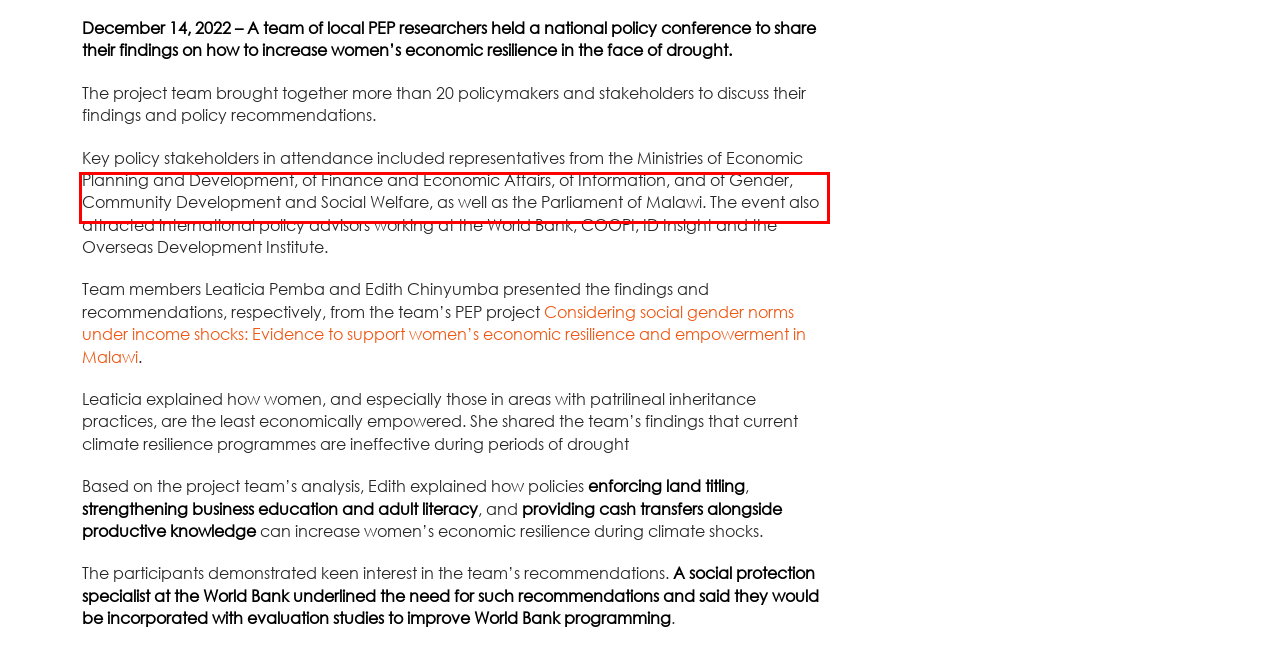Inspect the webpage screenshot that has a red bounding box and use OCR technology to read and display the text inside the red bounding box.

December 14, 2022 – A team of local PEP researchers held a national policy conference to share their findings on how to increase women’s economic resilience in the face of drought.